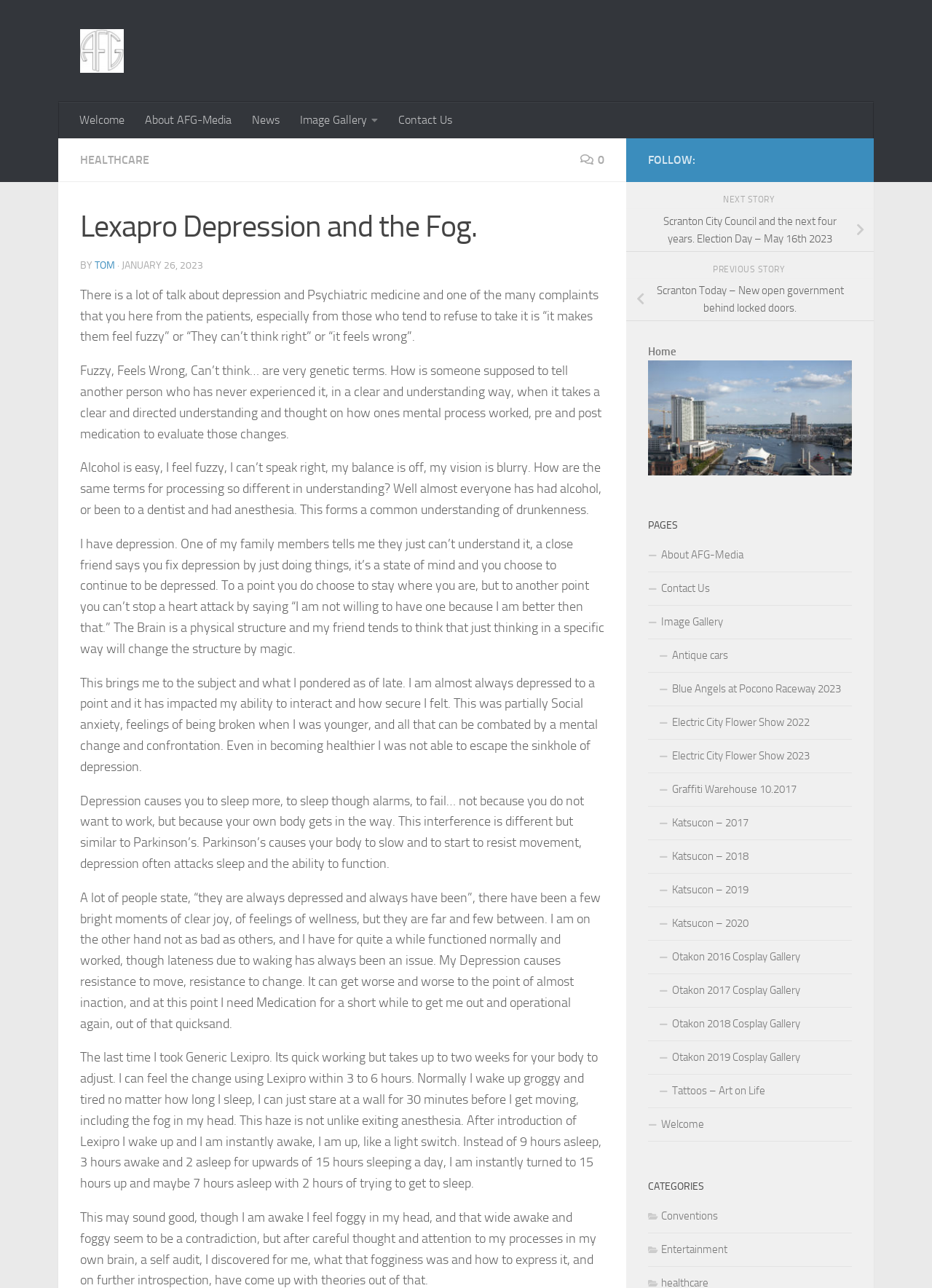Determine the bounding box coordinates (top-left x, top-left y, bottom-right x, bottom-right y) of the UI element described in the following text: title="AFG Media | Home page"

[0.086, 0.023, 0.133, 0.057]